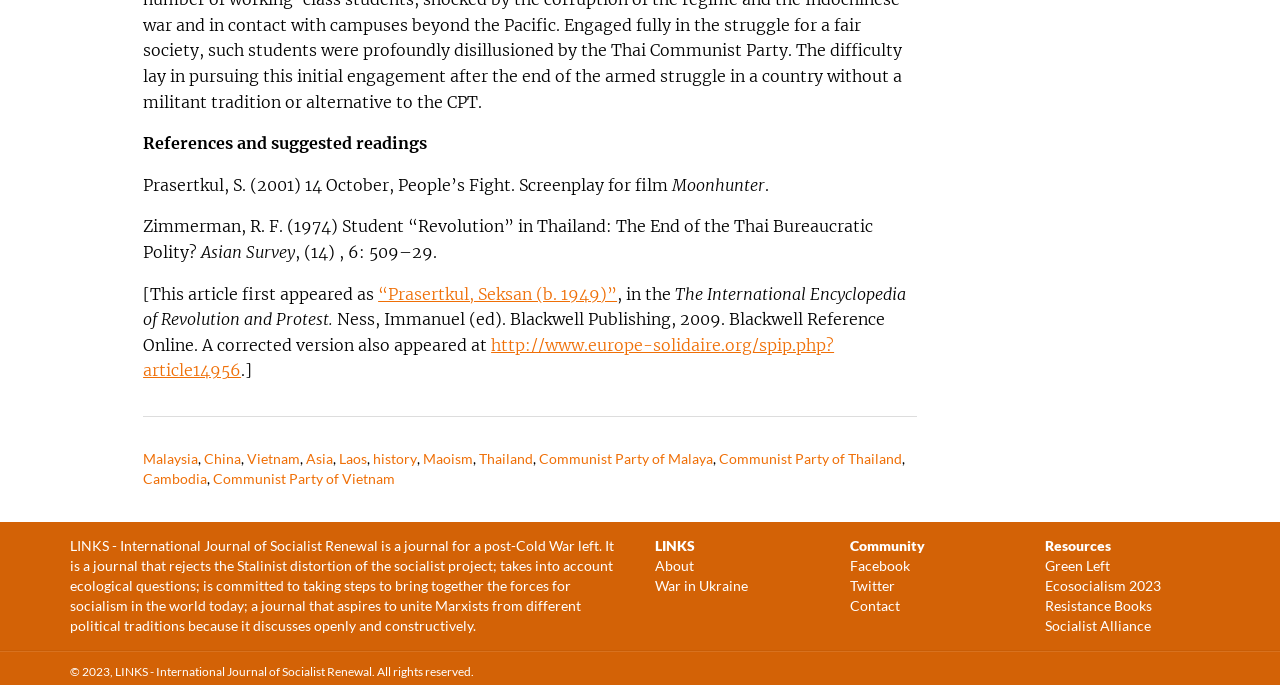Locate the bounding box coordinates of the clickable area needed to fulfill the instruction: "Check the links to Asia".

[0.239, 0.655, 0.26, 0.685]